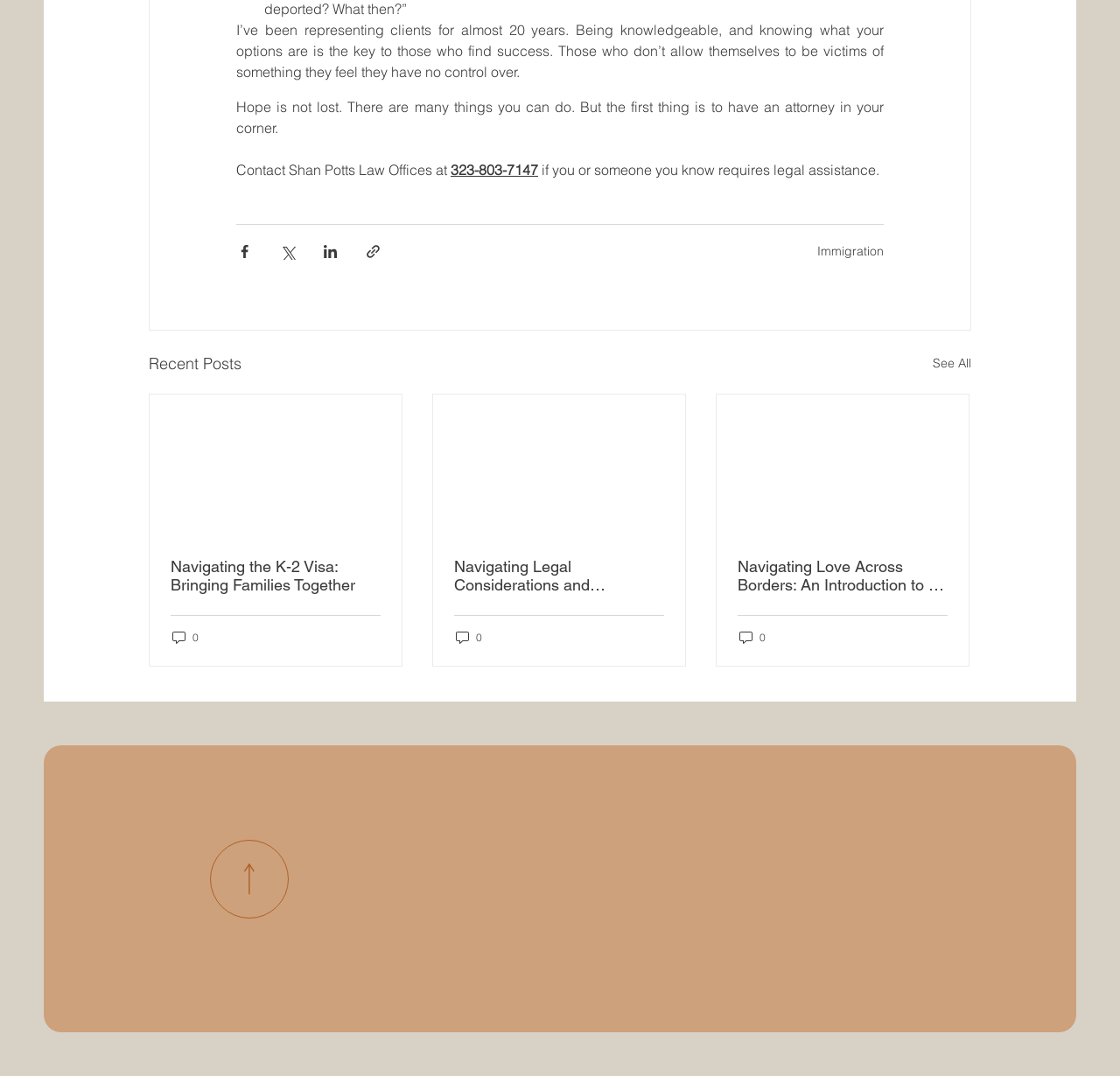Answer briefly with one word or phrase:
What is the phone number to contact Shan Potts Law Offices?

323-803-7147